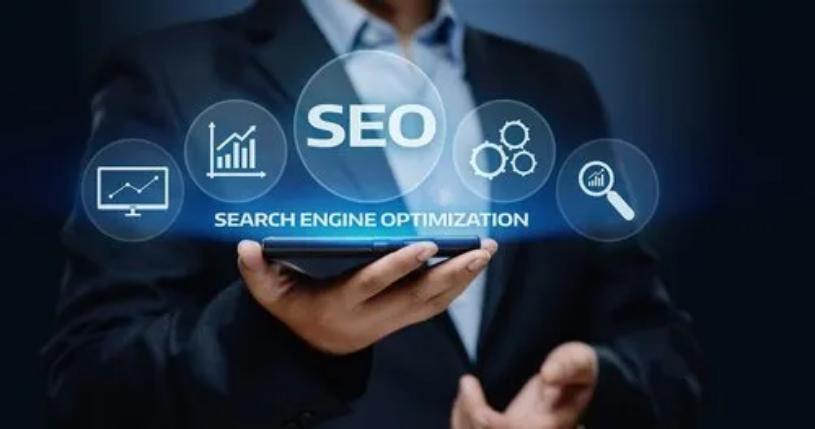Give a one-word or one-phrase response to the question:
What is the background of the image?

A dark gradient